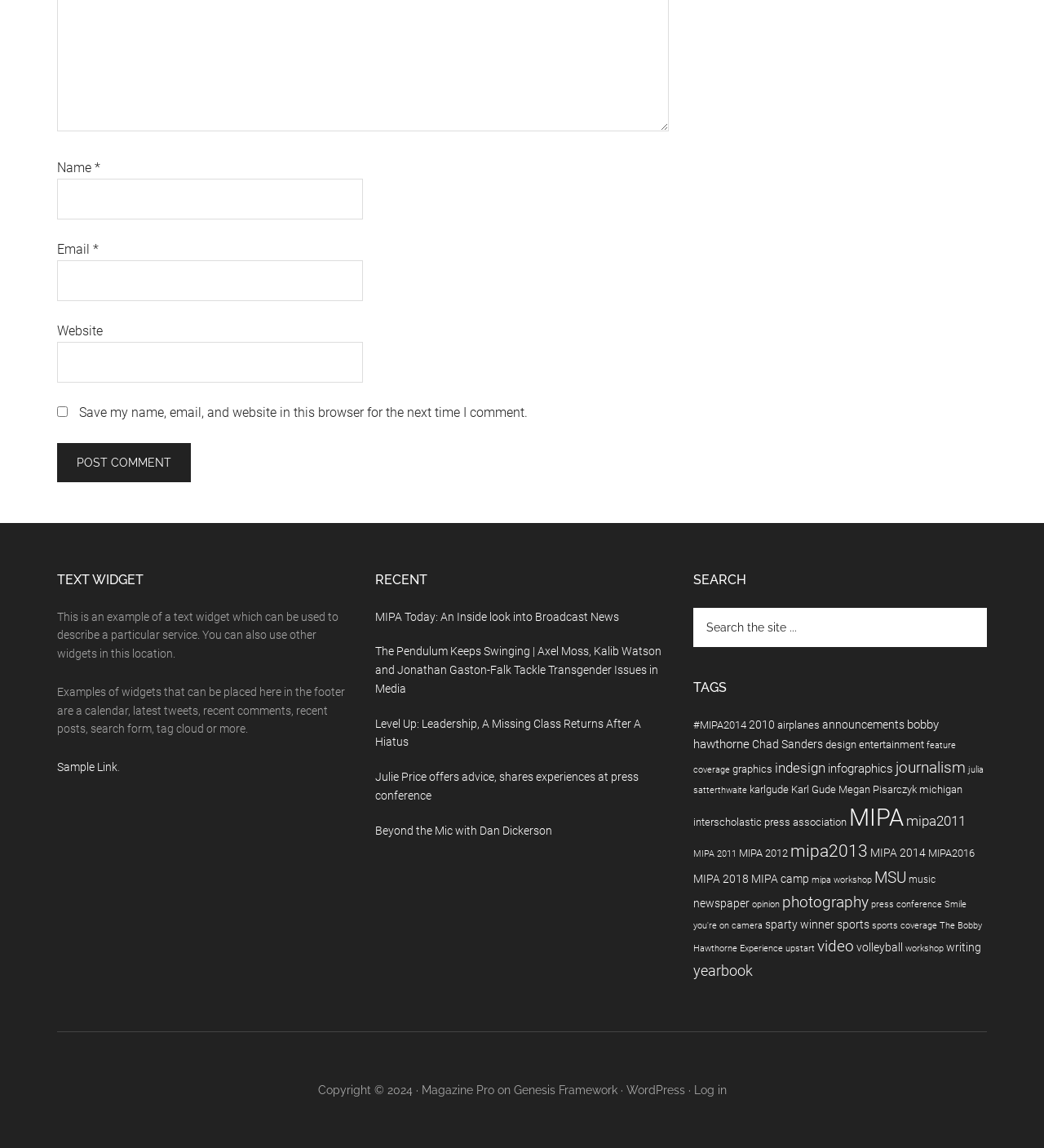What is the function of the 'Search' button?
Give a single word or phrase answer based on the content of the image.

To search the site